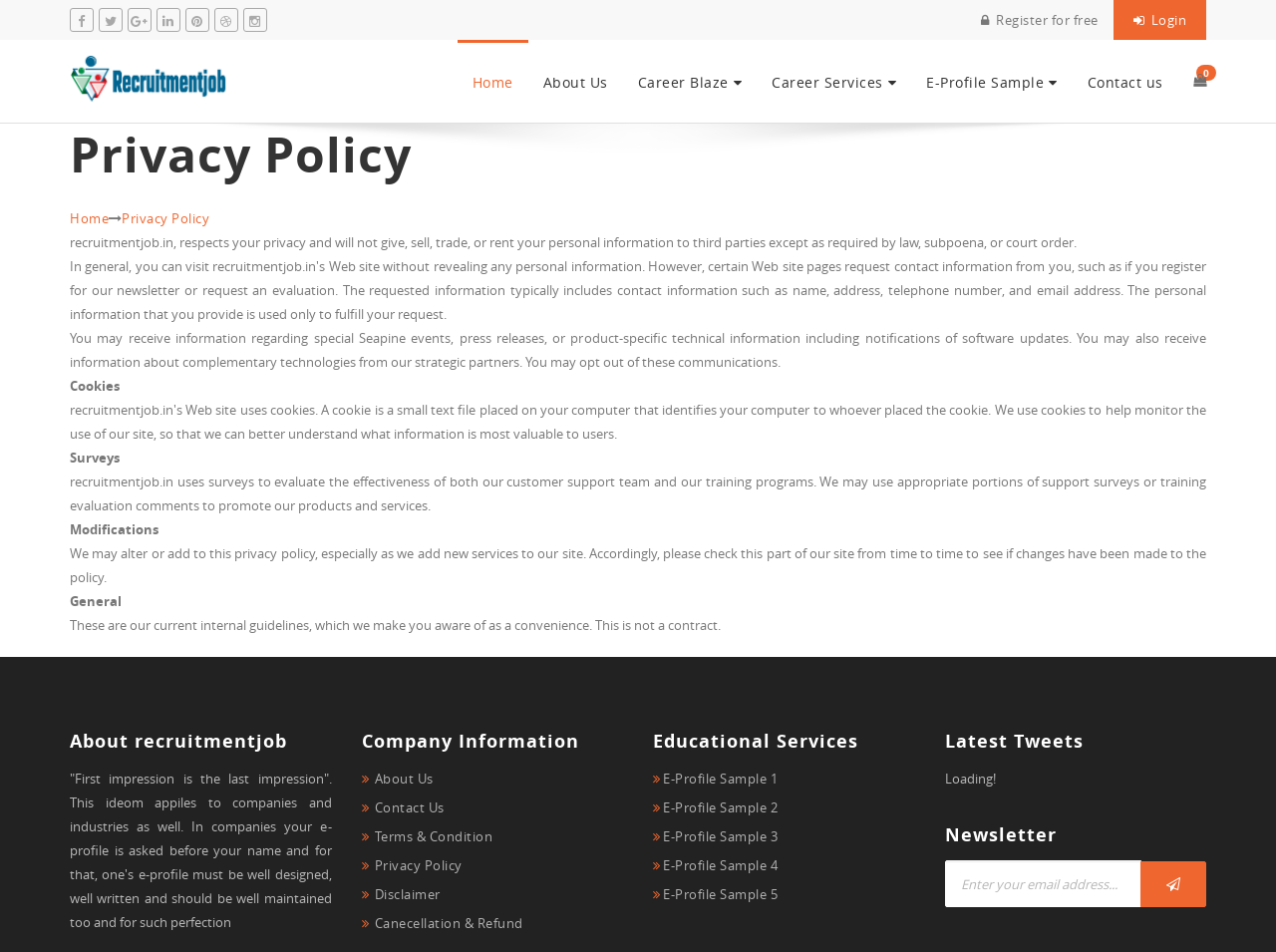Determine the bounding box coordinates for the region that must be clicked to execute the following instruction: "Click the Register for free button".

[0.769, 0.0, 0.861, 0.042]